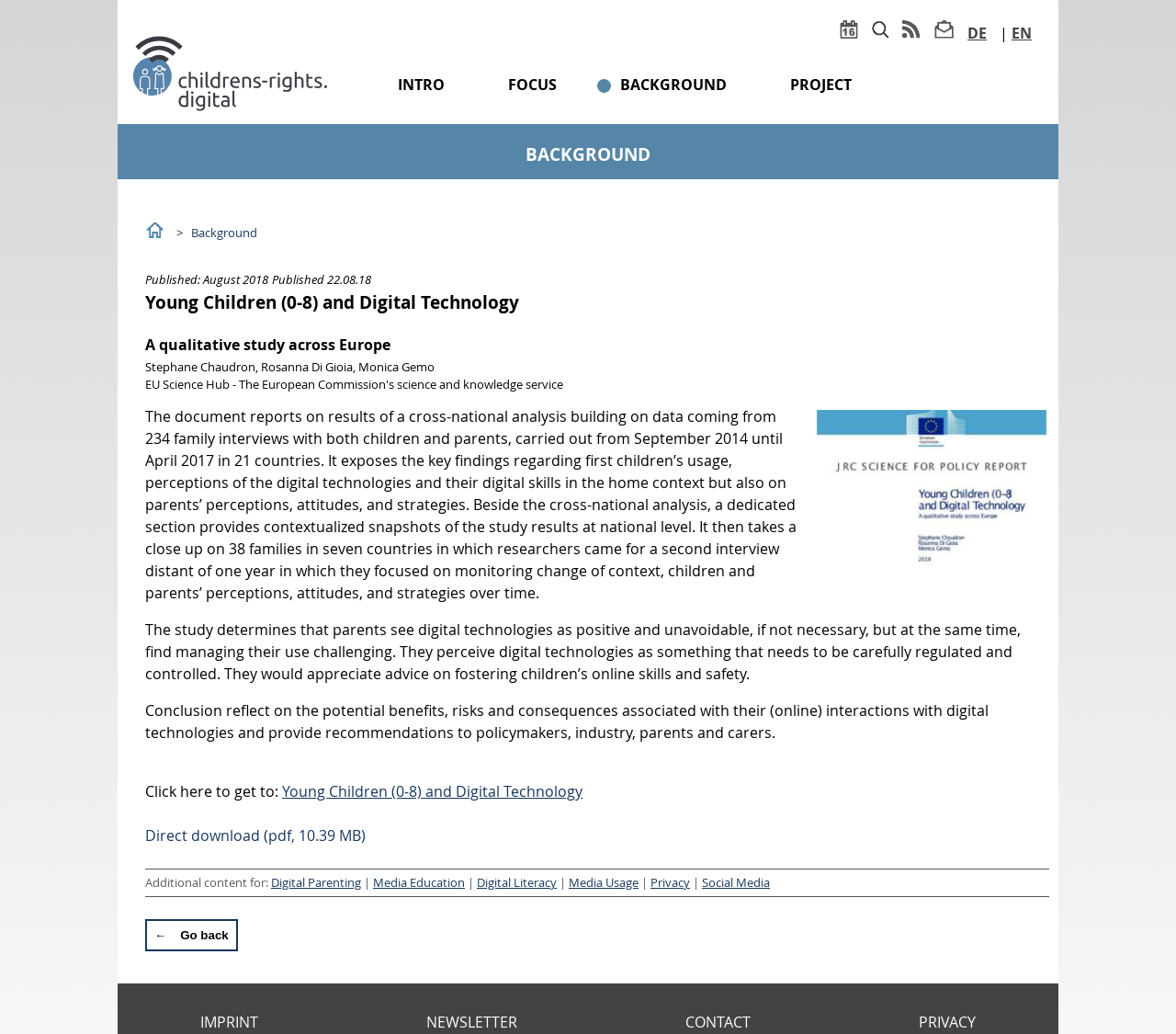Please specify the coordinates of the bounding box for the element that should be clicked to carry out this instruction: "View the 'Digital Parenting' additional content". The coordinates must be four float numbers between 0 and 1, formatted as [left, top, right, bottom].

[0.23, 0.846, 0.307, 0.861]